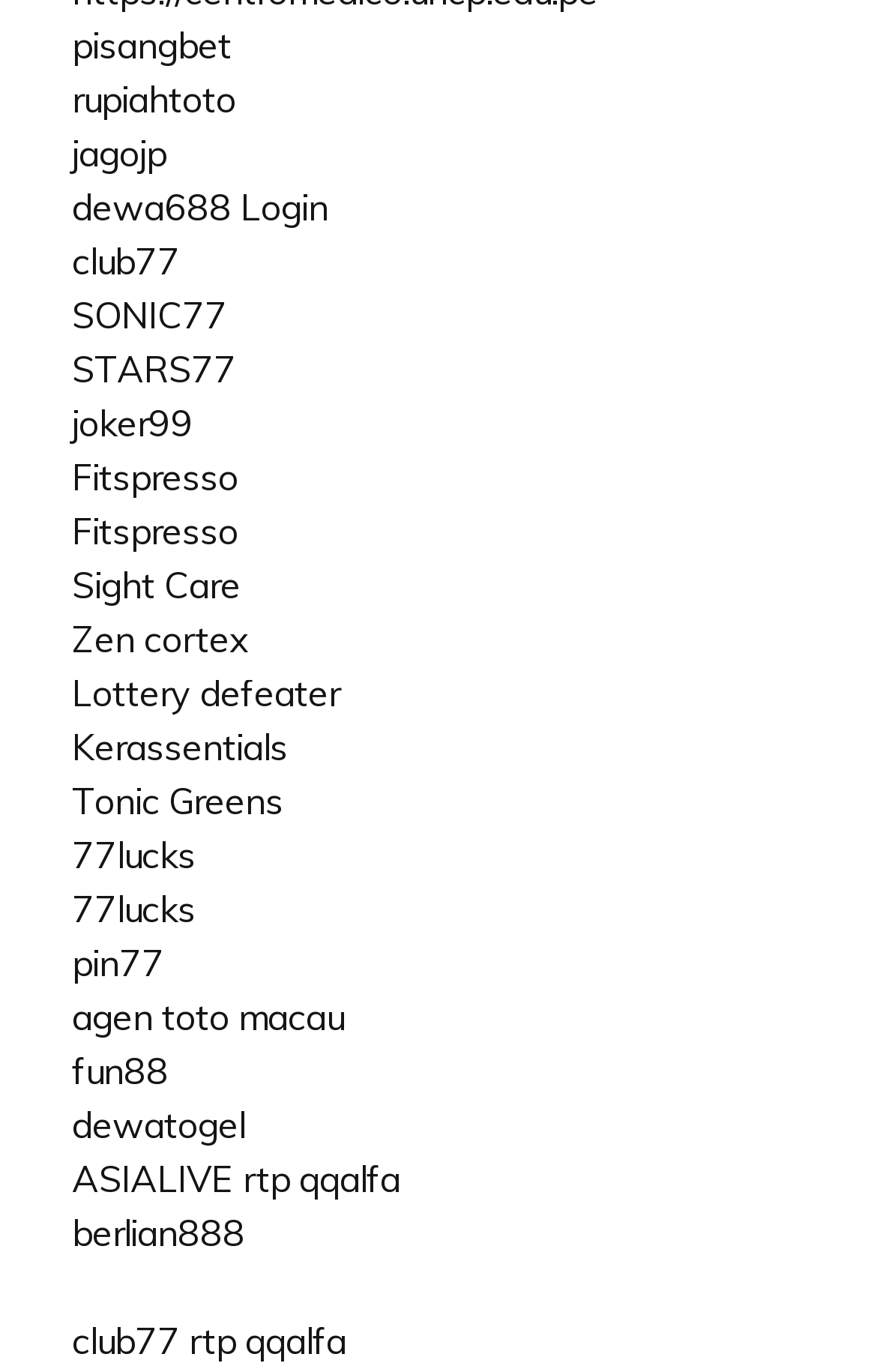Please find the bounding box coordinates of the element that must be clicked to perform the given instruction: "login to dewa688". The coordinates should be four float numbers from 0 to 1, i.e., [left, top, right, bottom].

[0.082, 0.134, 0.374, 0.167]